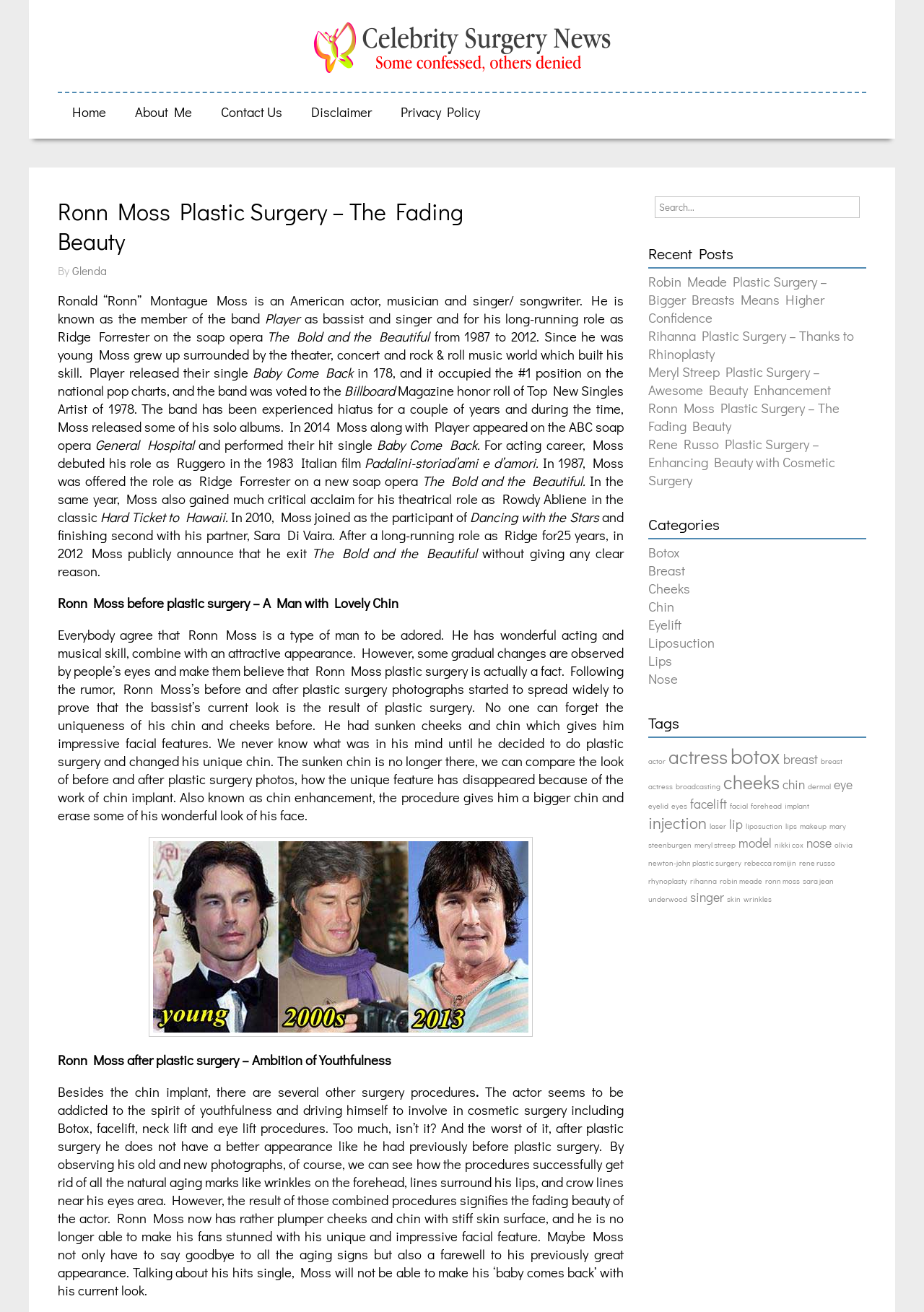Find the bounding box coordinates for the area you need to click to carry out the instruction: "Click on the 'Chin' category". The coordinates should be four float numbers between 0 and 1, indicated as [left, top, right, bottom].

[0.701, 0.455, 0.729, 0.469]